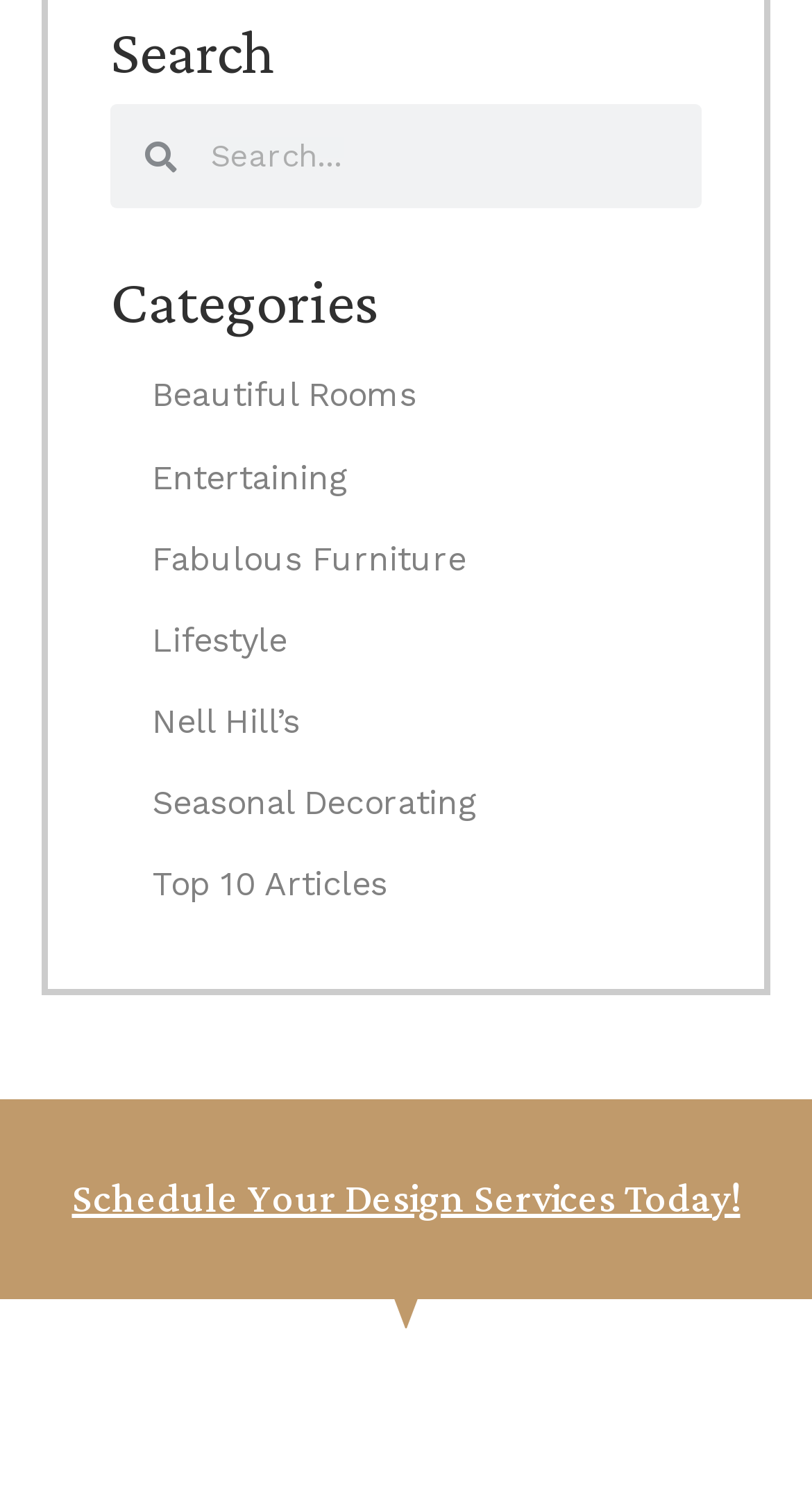Please provide the bounding box coordinates for the element that needs to be clicked to perform the instruction: "search for something". The coordinates must consist of four float numbers between 0 and 1, formatted as [left, top, right, bottom].

[0.136, 0.07, 0.864, 0.14]